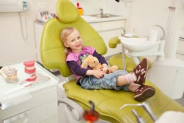Provide a thorough and detailed response to the question by examining the image: 
What is the color of the dental chair?

In the image, the girl is sitting in an ergonomic dental chair. The chair appears to be a vibrant green color, which adds to the overall welcoming and child-friendly atmosphere of the pediatric dental office.